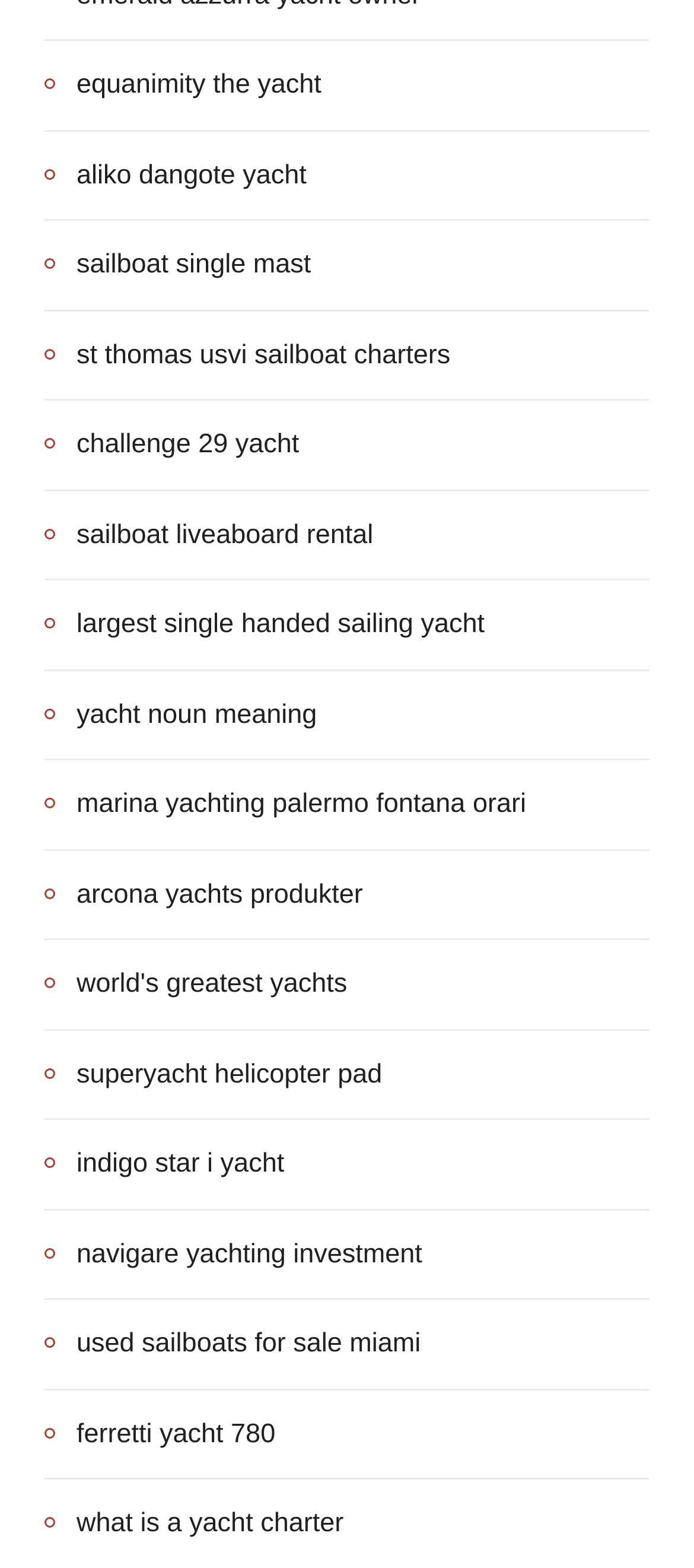For the given element description superyacht helicopter pad, determine the bounding box coordinates of the UI element. The coordinates should follow the format (top-left x, top-left y, bottom-right x, bottom-right y) and be within the range of 0 to 1.

[0.064, 0.671, 0.551, 0.7]